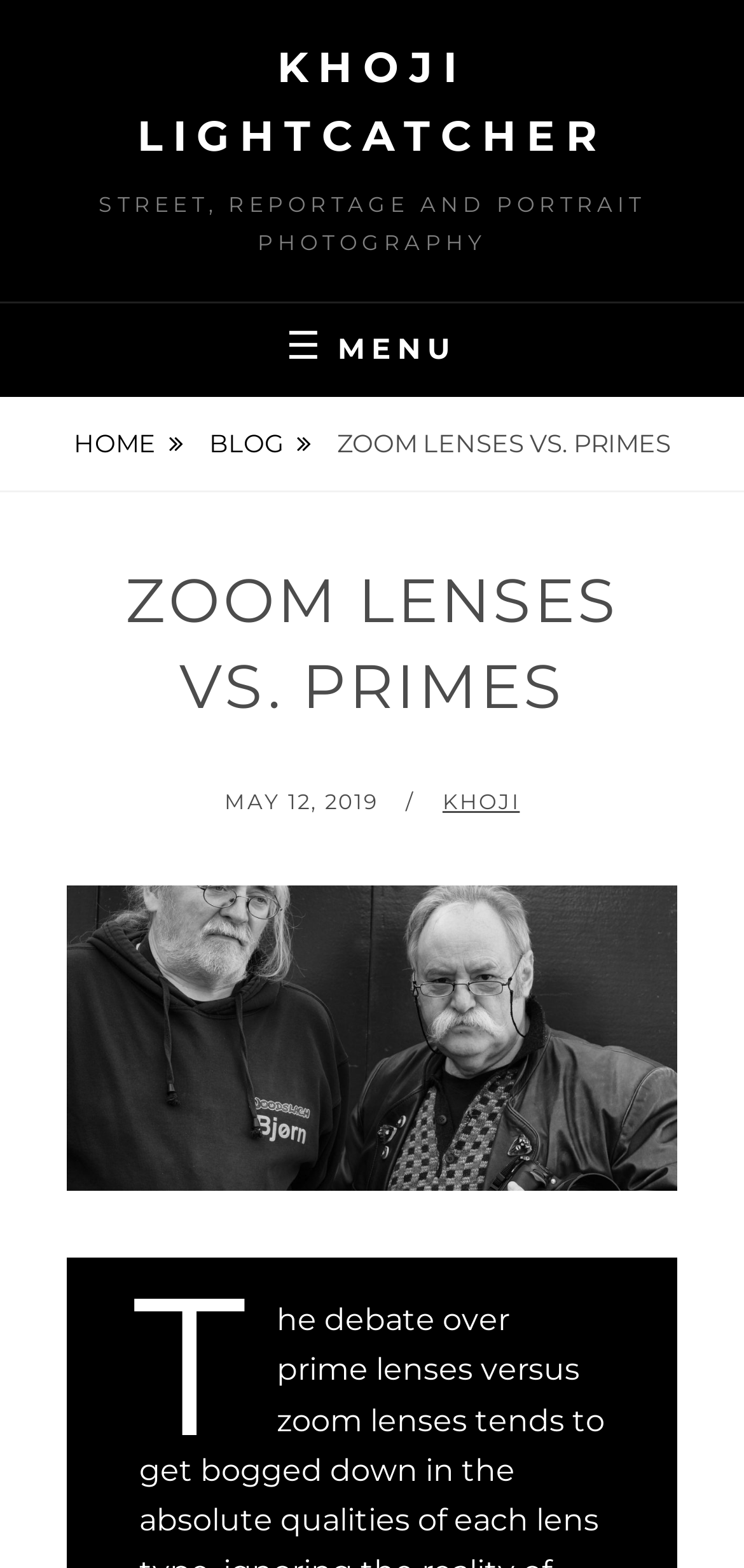Determine the main headline of the webpage and provide its text.

ZOOM LENSES VS. PRIMES